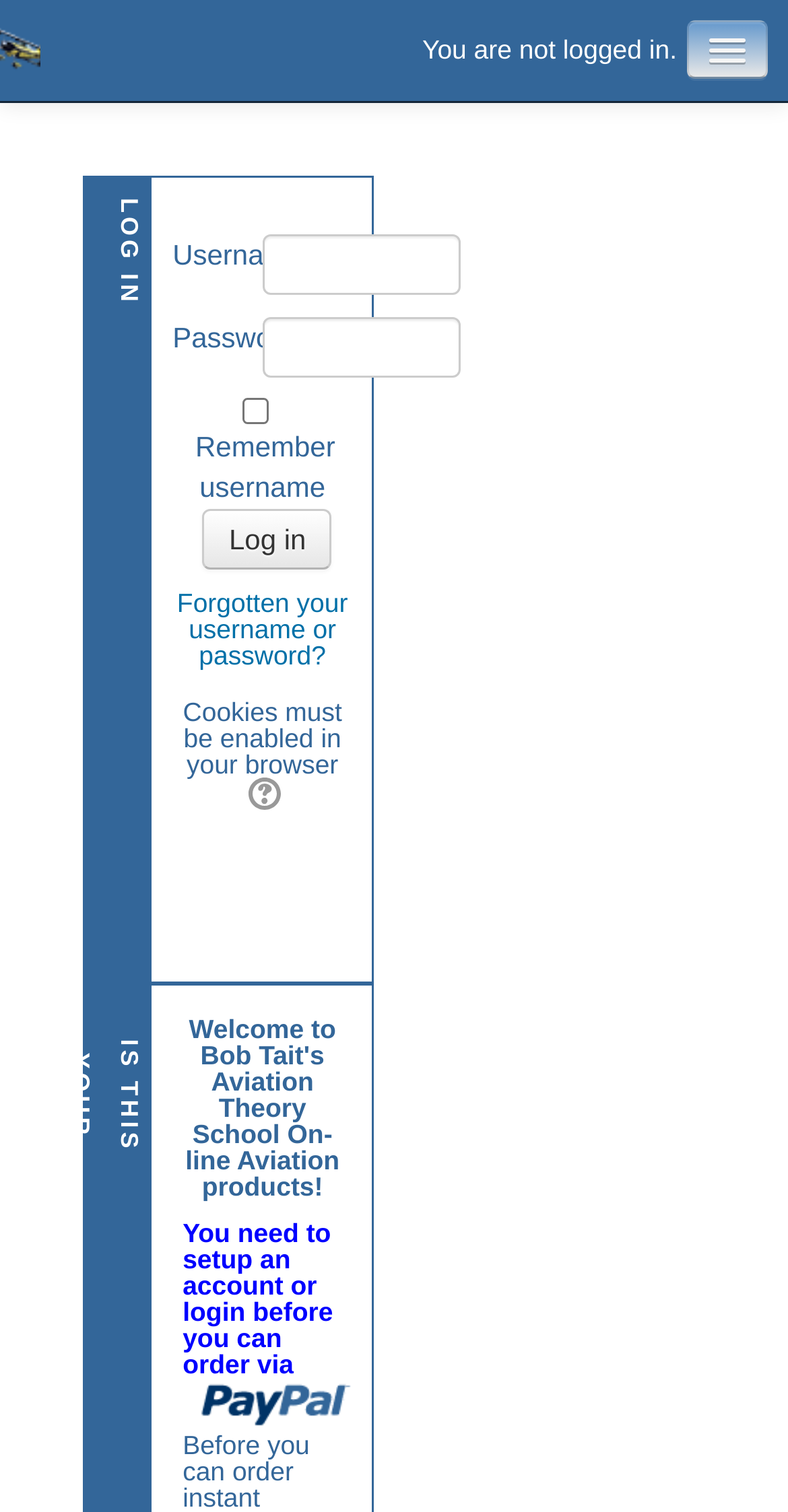Please specify the bounding box coordinates of the area that should be clicked to accomplish the following instruction: "Check the 'Remember username' checkbox". The coordinates should consist of four float numbers between 0 and 1, i.e., [left, top, right, bottom].

[0.307, 0.263, 0.341, 0.281]